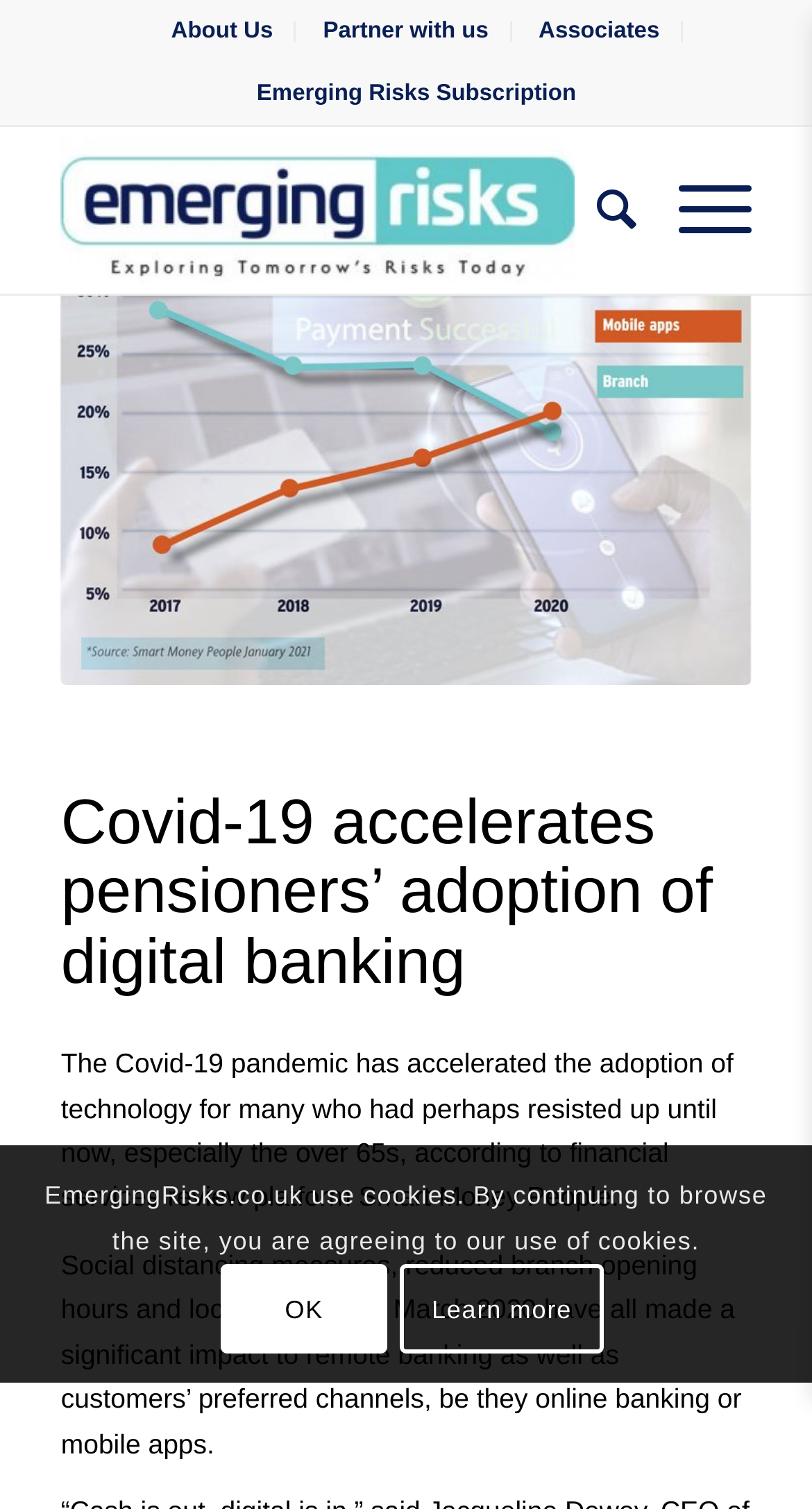Give a one-word or phrase response to the following question: What is the topic of the main article?

Digital banking